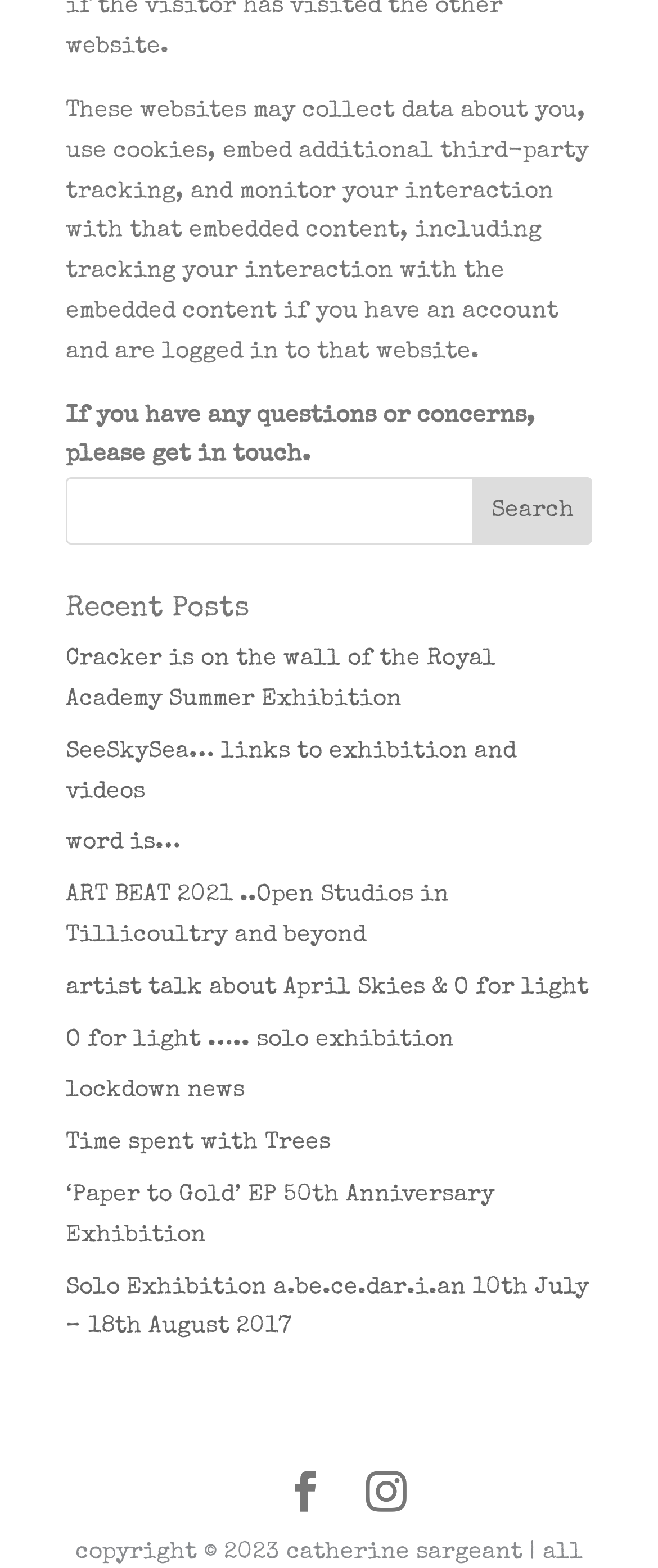Can you show the bounding box coordinates of the region to click on to complete the task described in the instruction: "read the article 'Cracker is on the wall of the Royal Academy Summer Exhibition'"?

[0.1, 0.413, 0.754, 0.454]